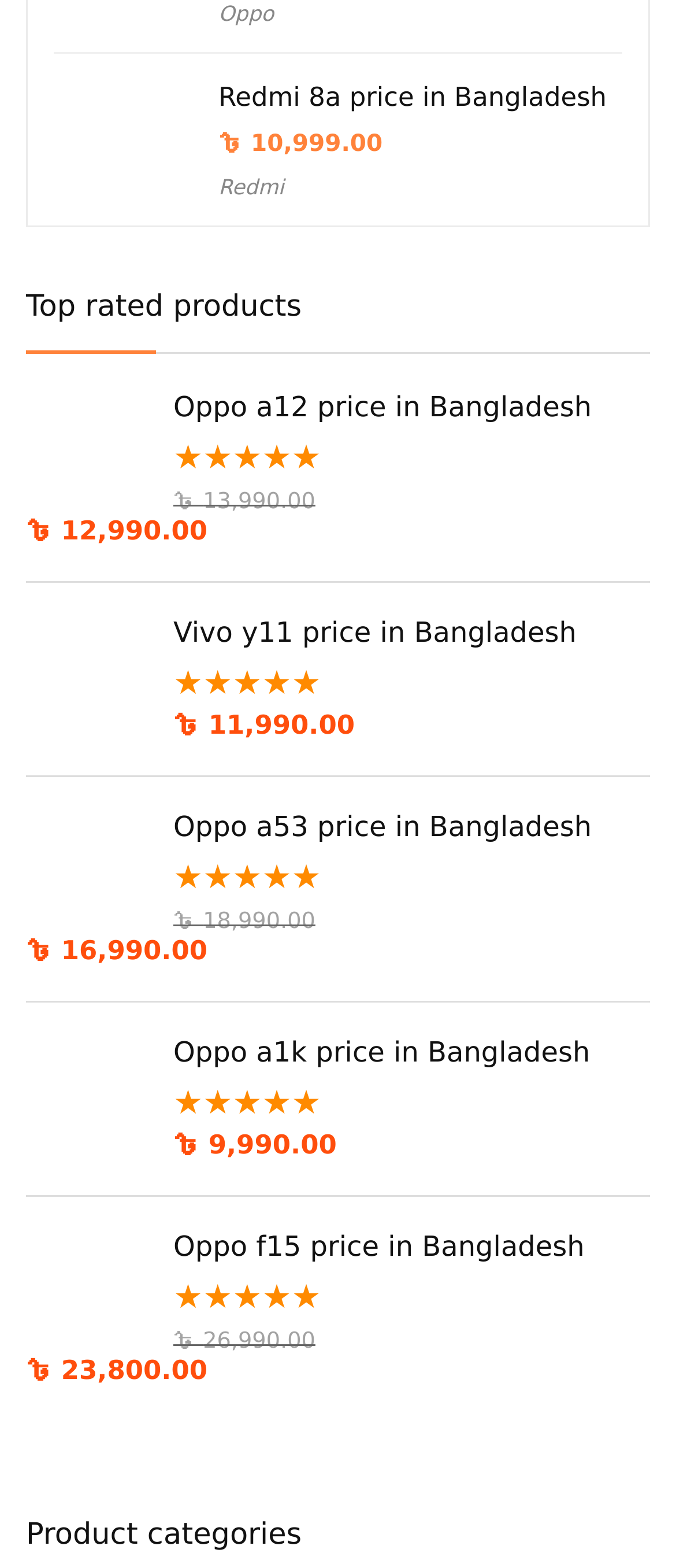Please locate the bounding box coordinates of the element's region that needs to be clicked to follow the instruction: "Check the original price of Oppo f15". The bounding box coordinates should be provided as four float numbers between 0 and 1, i.e., [left, top, right, bottom].

[0.036, 0.863, 0.295, 0.942]